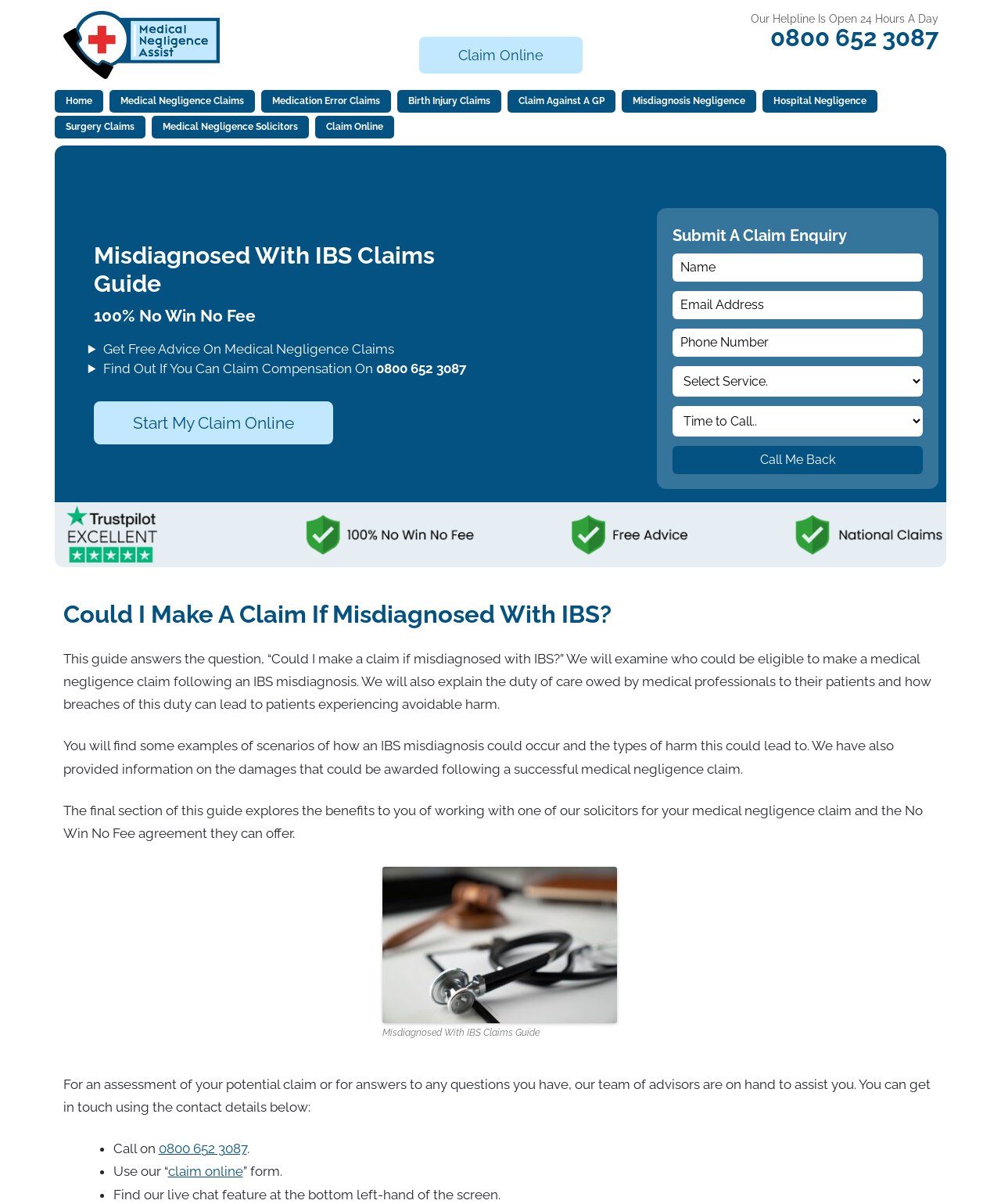Please find the bounding box coordinates for the clickable element needed to perform this instruction: "Call the helpline".

[0.769, 0.019, 0.937, 0.043]